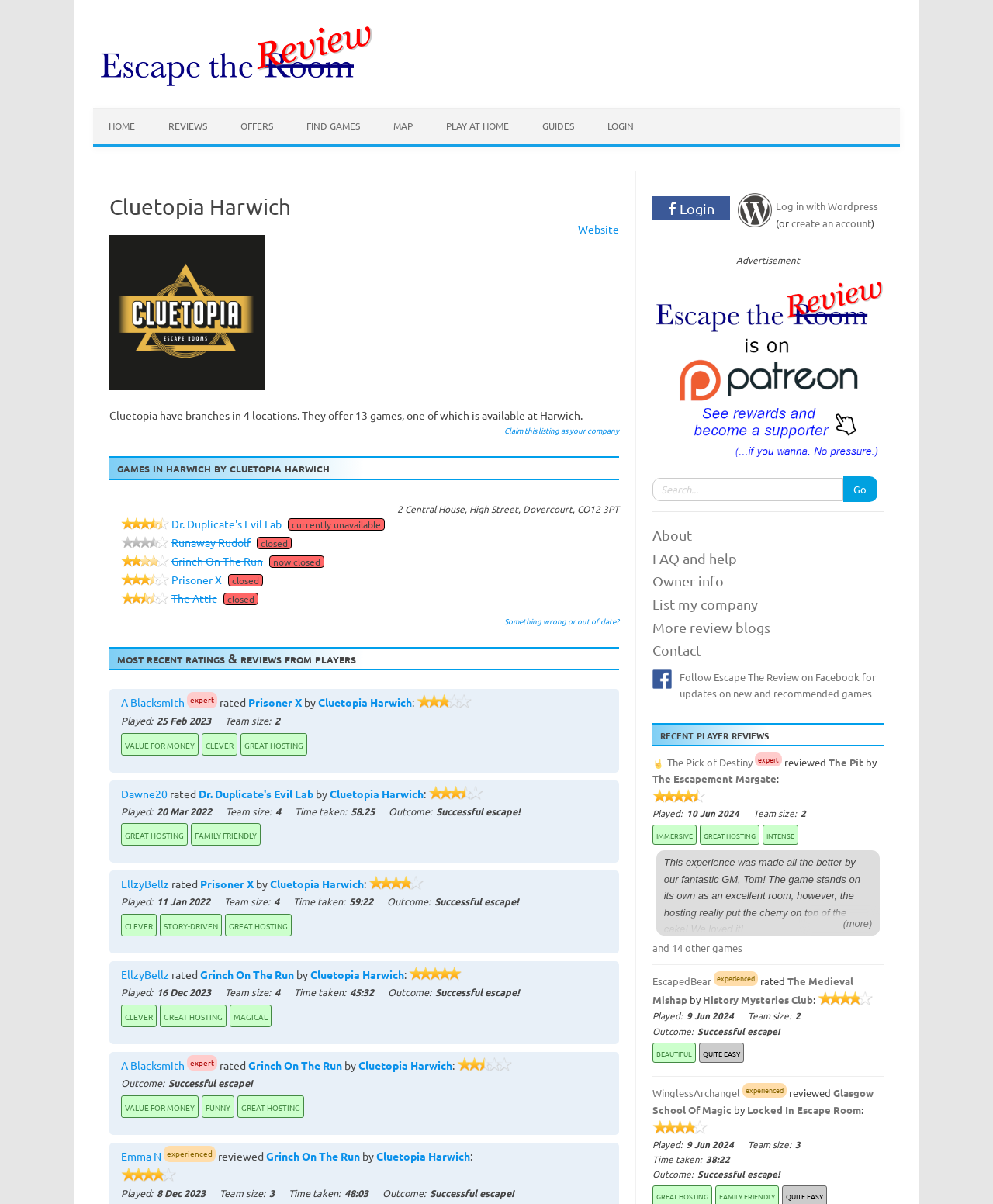Determine the bounding box coordinates of the region that needs to be clicked to achieve the task: "Click on the 'Claim this listing as your company' link".

[0.508, 0.353, 0.623, 0.362]